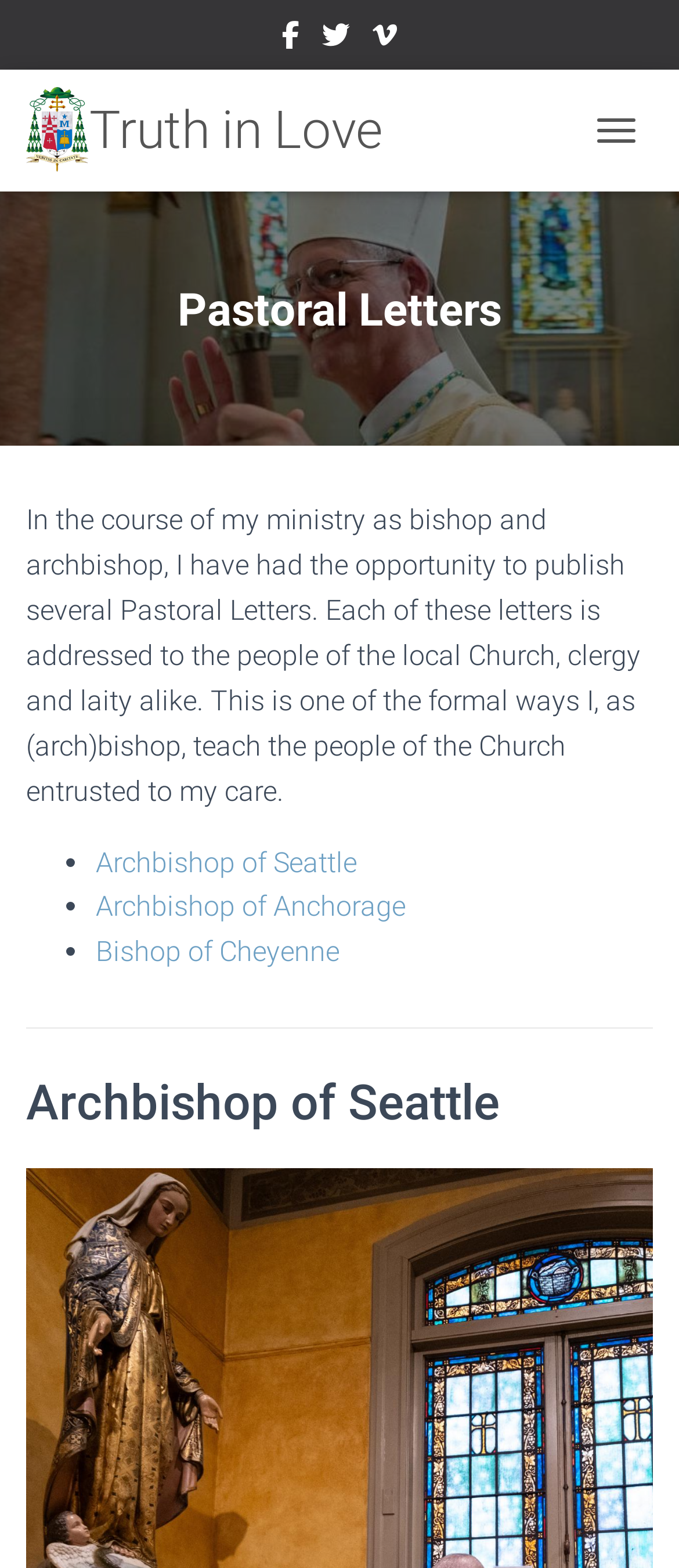Based on the image, provide a detailed response to the question:
What is the purpose of the pastoral letters?

The purpose of the pastoral letters can be inferred from the text 'This is one of the formal ways I, as (arch)bishop, teach the people of the Church entrusted to my care.' which explains the role of the pastoral letters in the archbishop's ministry.